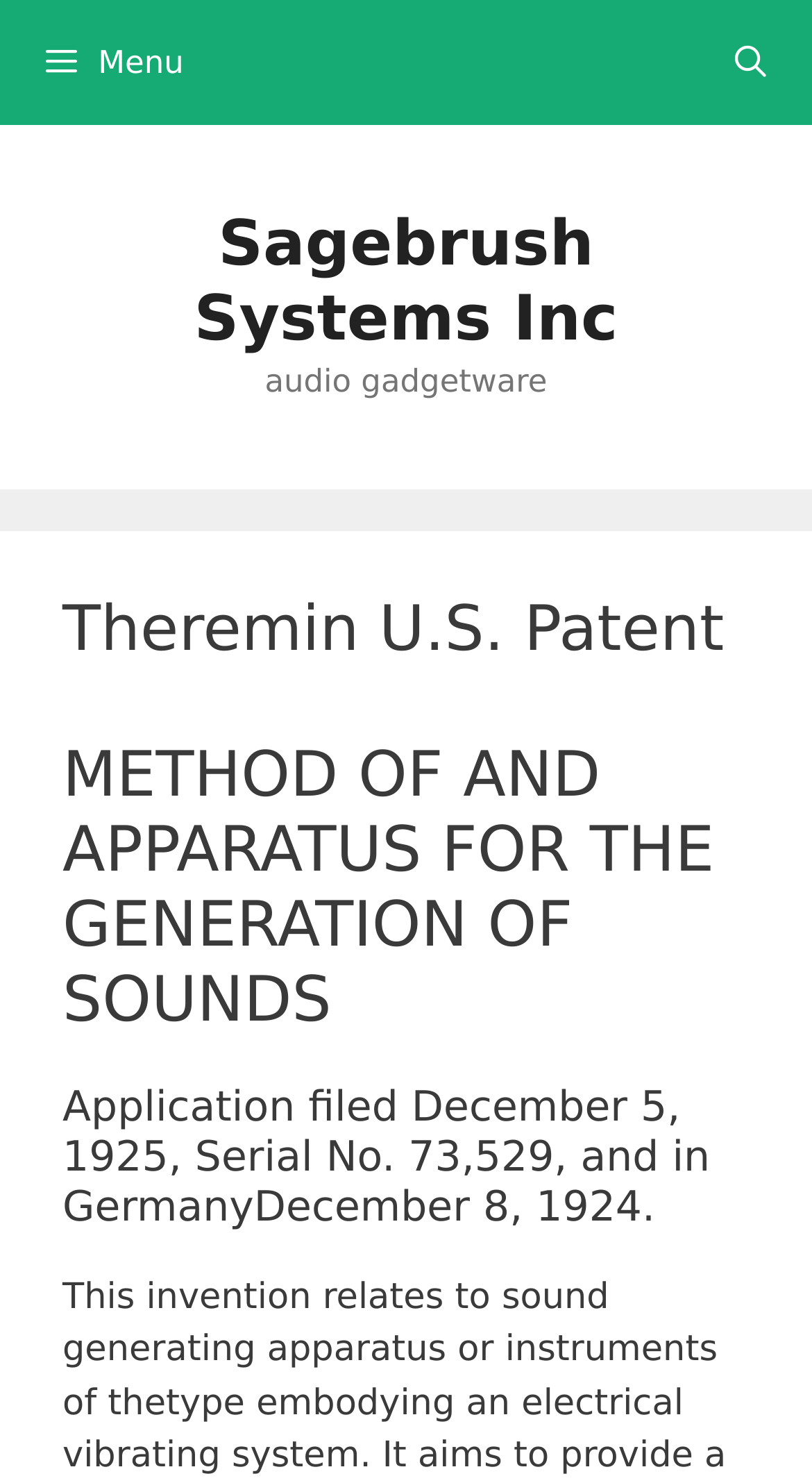Provide a short answer to the following question with just one word or phrase: When was the patent application filed?

December 5, 1925